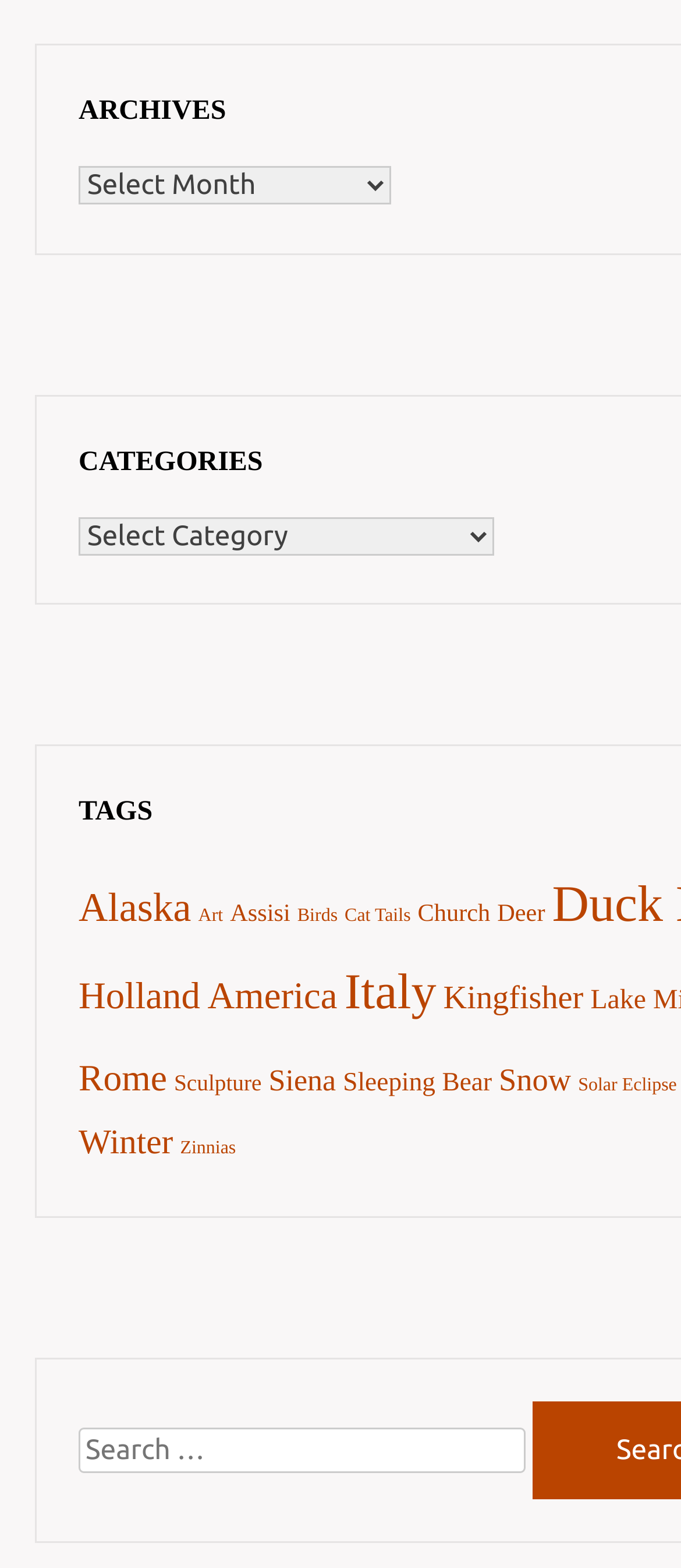Highlight the bounding box coordinates of the element you need to click to perform the following instruction: "Select an archive."

[0.115, 0.106, 0.574, 0.131]